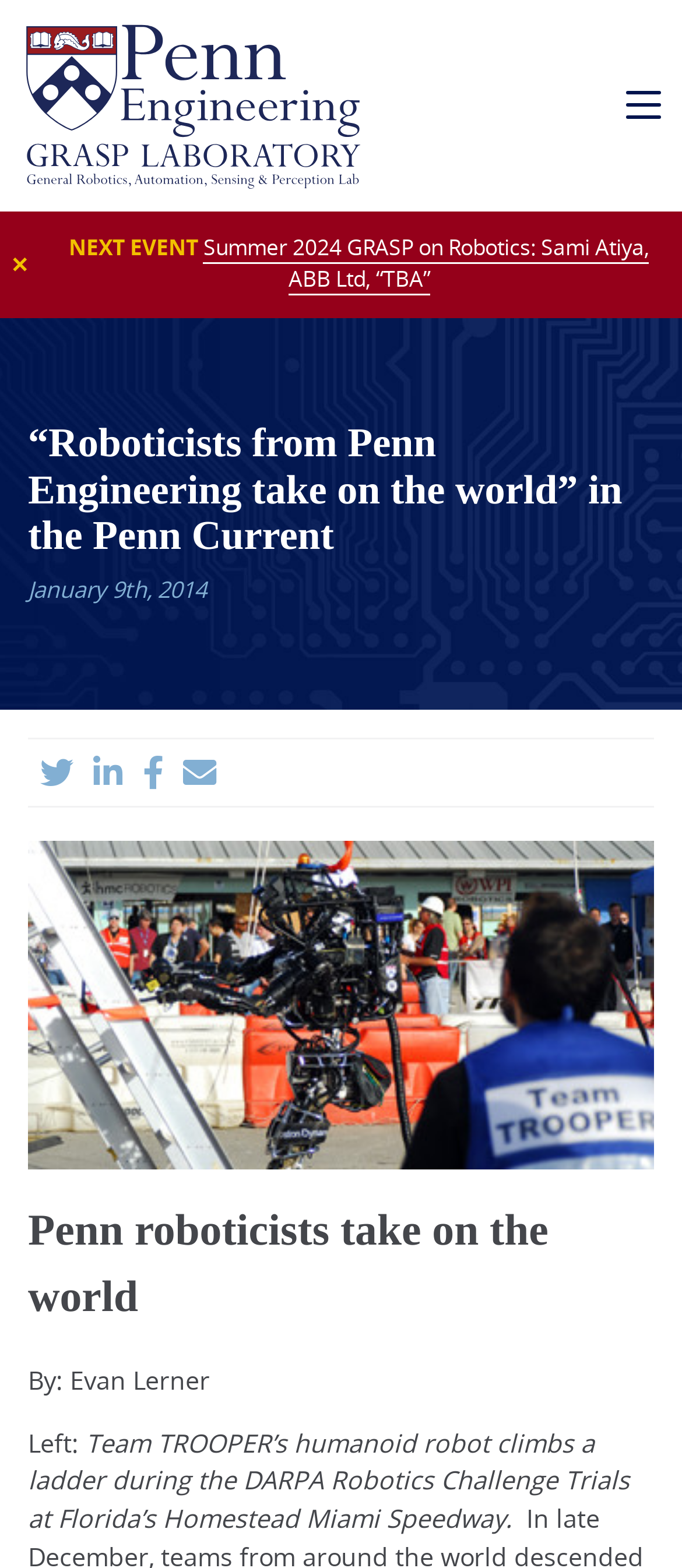Extract the bounding box coordinates of the UI element described by: "title="Share on Facebook"". The coordinates should include four float numbers ranging from 0 to 1, e.g., [left, top, right, bottom].

[0.209, 0.478, 0.256, 0.507]